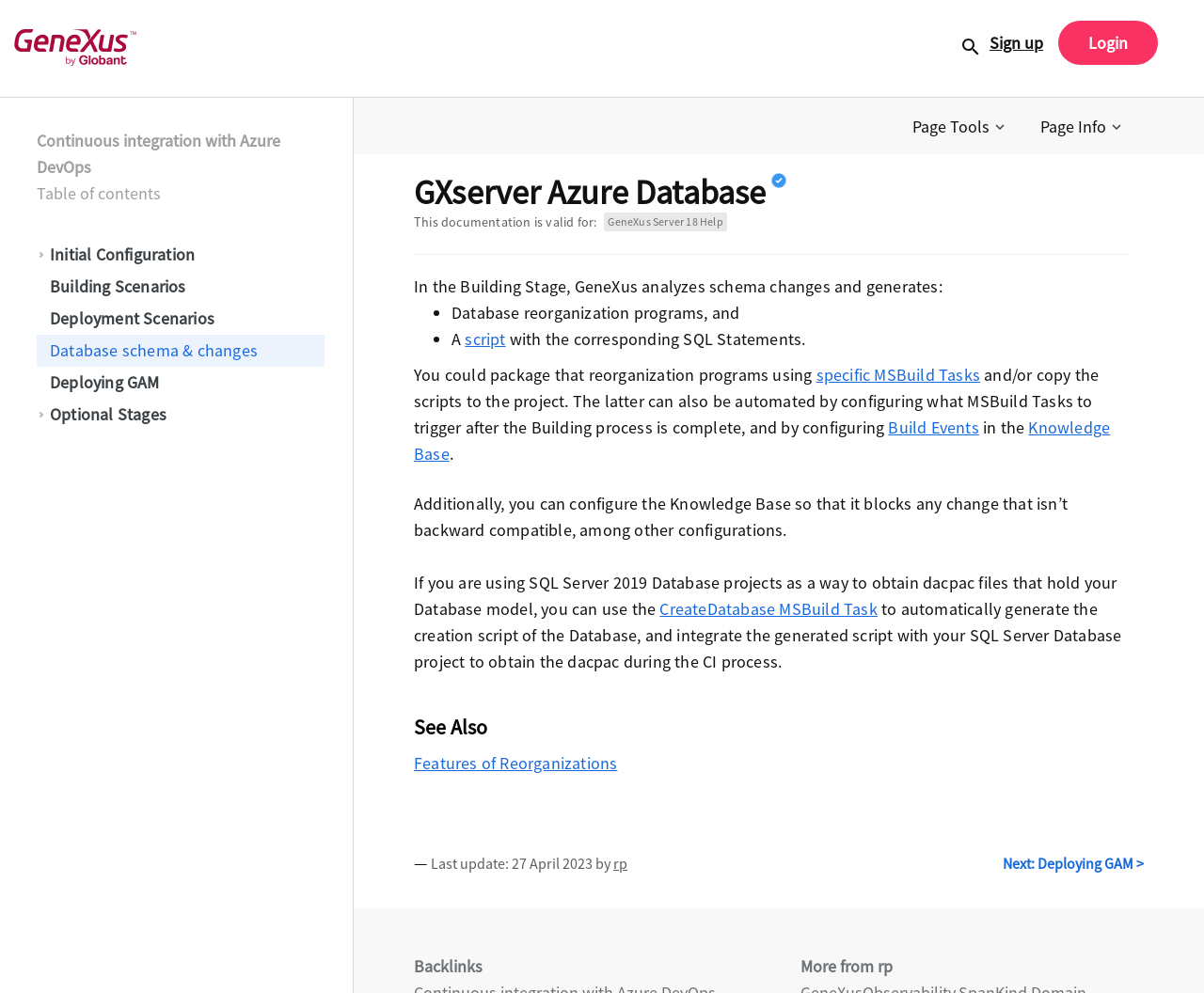What is the purpose of the 'CreateDatabase MSBuild Task'?
Please respond to the question thoroughly and include all relevant details.

The 'CreateDatabase MSBuild Task' is used to automatically generate the creation script of the Database, and integrate the generated script with your SQL Server Database project to obtain the dacpac during the CI process.